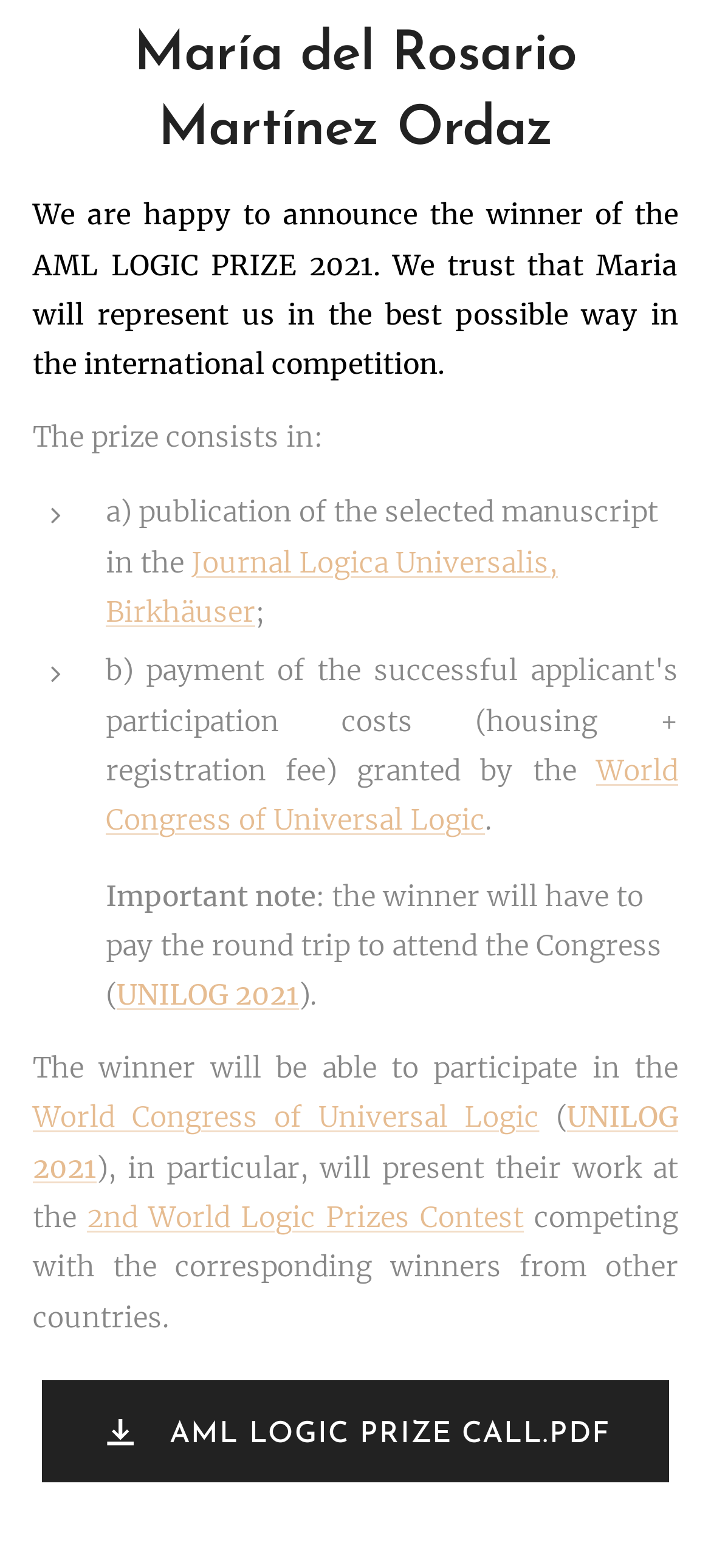Show the bounding box coordinates for the HTML element as described: "AML Logic prize CALL.pdf".

[0.058, 0.88, 0.942, 0.945]